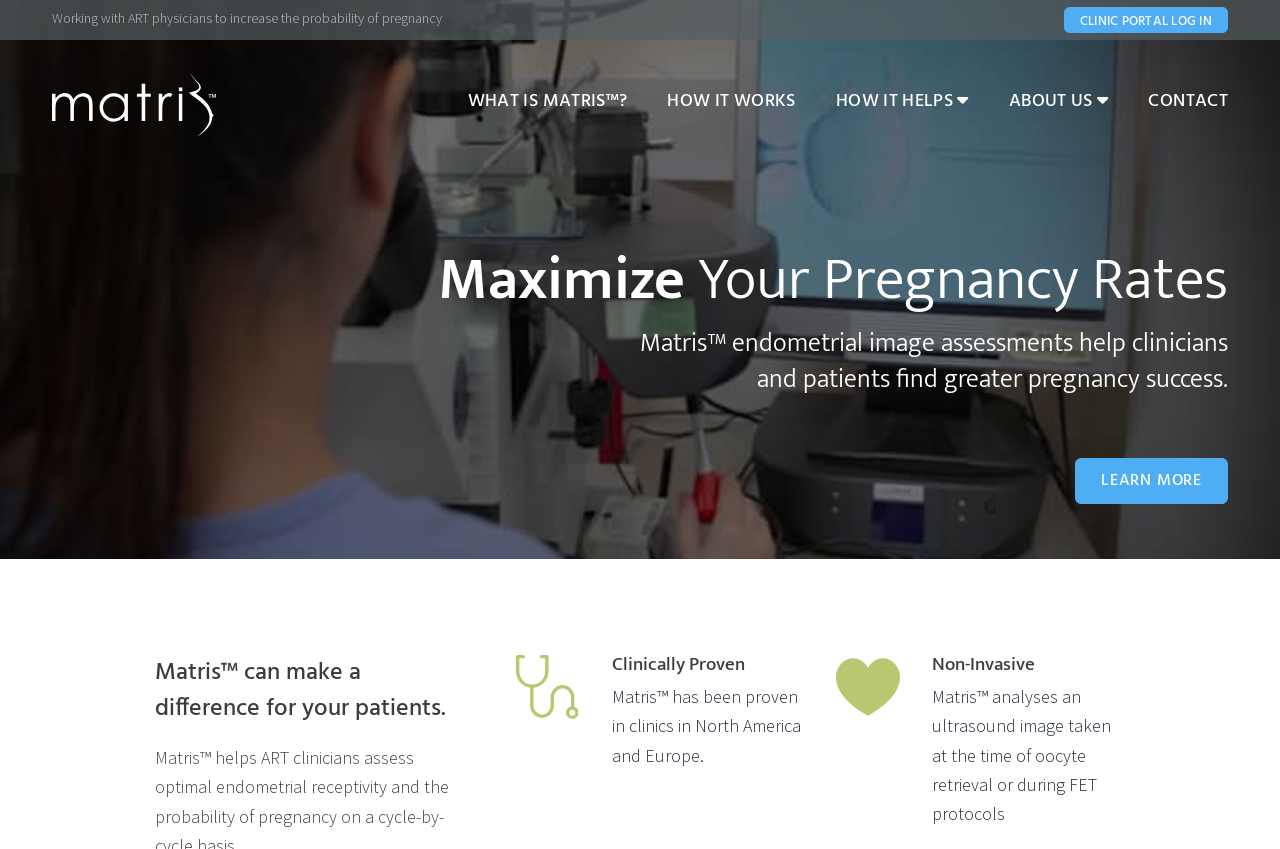Find the bounding box coordinates for the area you need to click to carry out the instruction: "open prezi". The coordinates should be four float numbers between 0 and 1, indicated as [left, top, right, bottom].

None